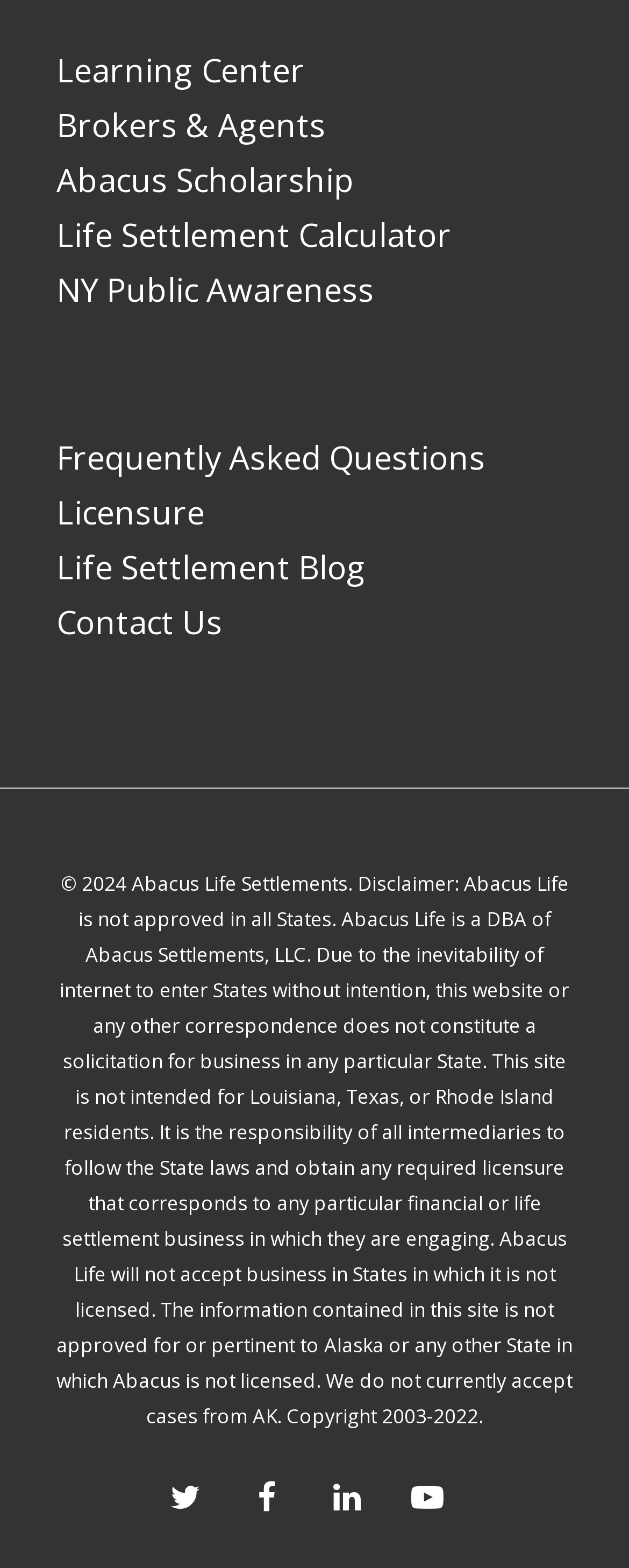How many links are in the top navigation menu?
Please elaborate on the answer to the question with detailed information.

I counted the number of links in the top navigation menu, which are Learning Center, Brokers & Agents, Abacus Scholarship, Life Settlement Calculator, NY Public Awareness, Frequently Asked Questions, Licensure, Life Settlement Blog, and Contact Us, totaling 9 links.